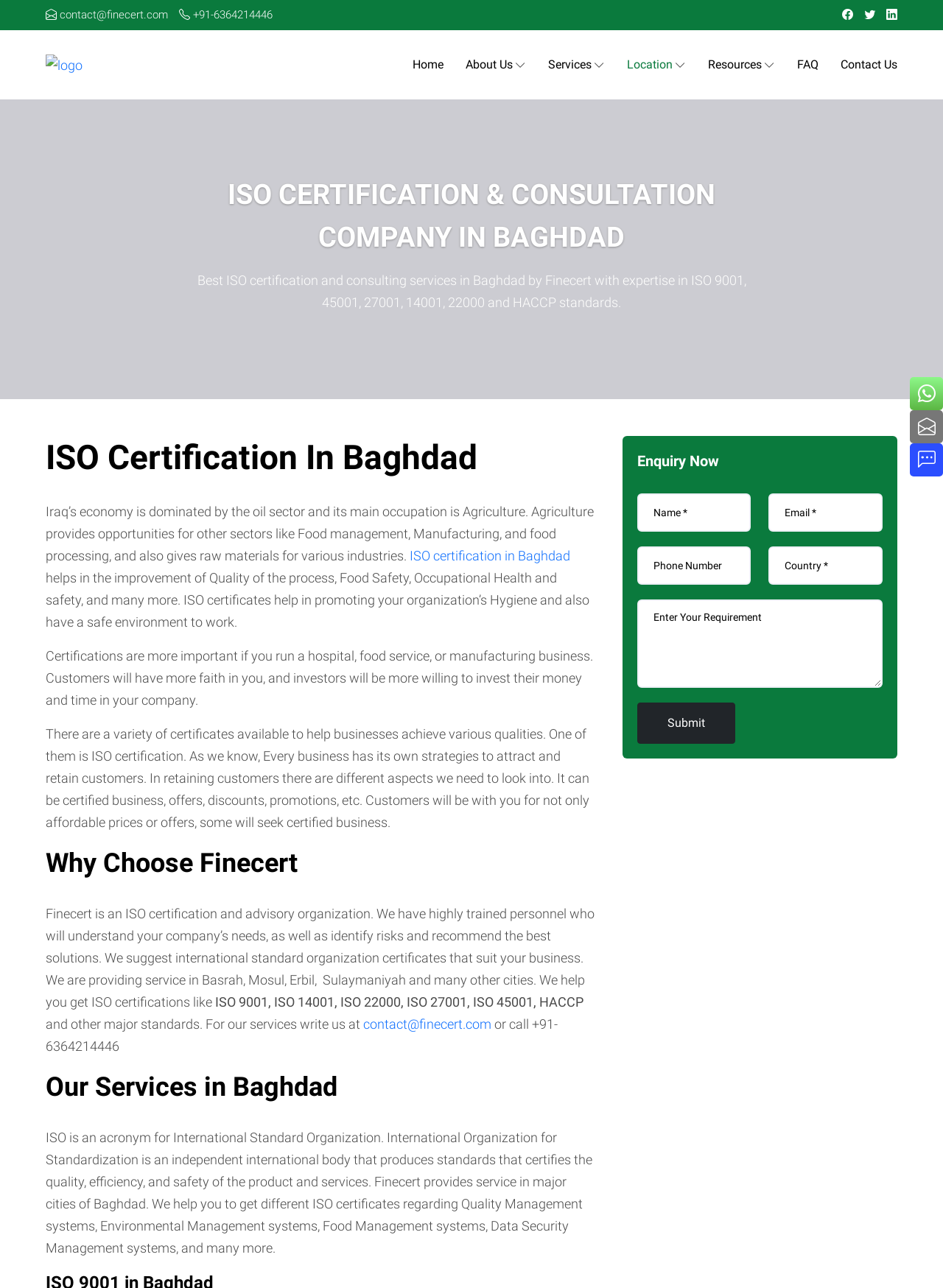How can I contact Finecert?
Utilize the information in the image to give a detailed answer to the question.

You can contact Finecert through their email address, contact@finecert.com, or phone number, +91-6364214446, as mentioned in the webpage content.